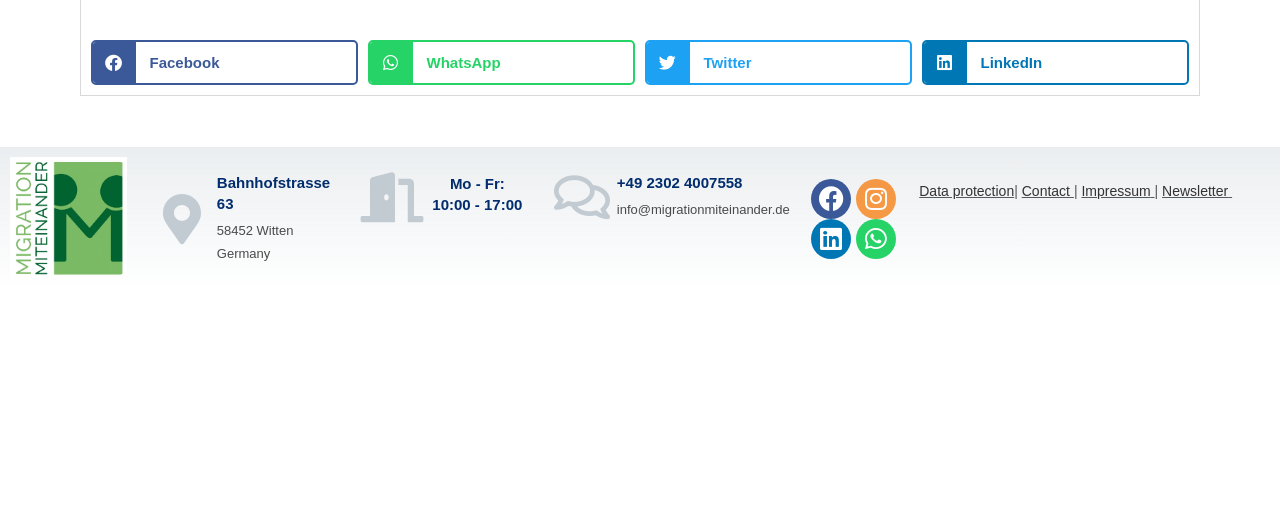Answer the question below with a single word or a brief phrase: 
What is the phone number?

+49 2302 4007558